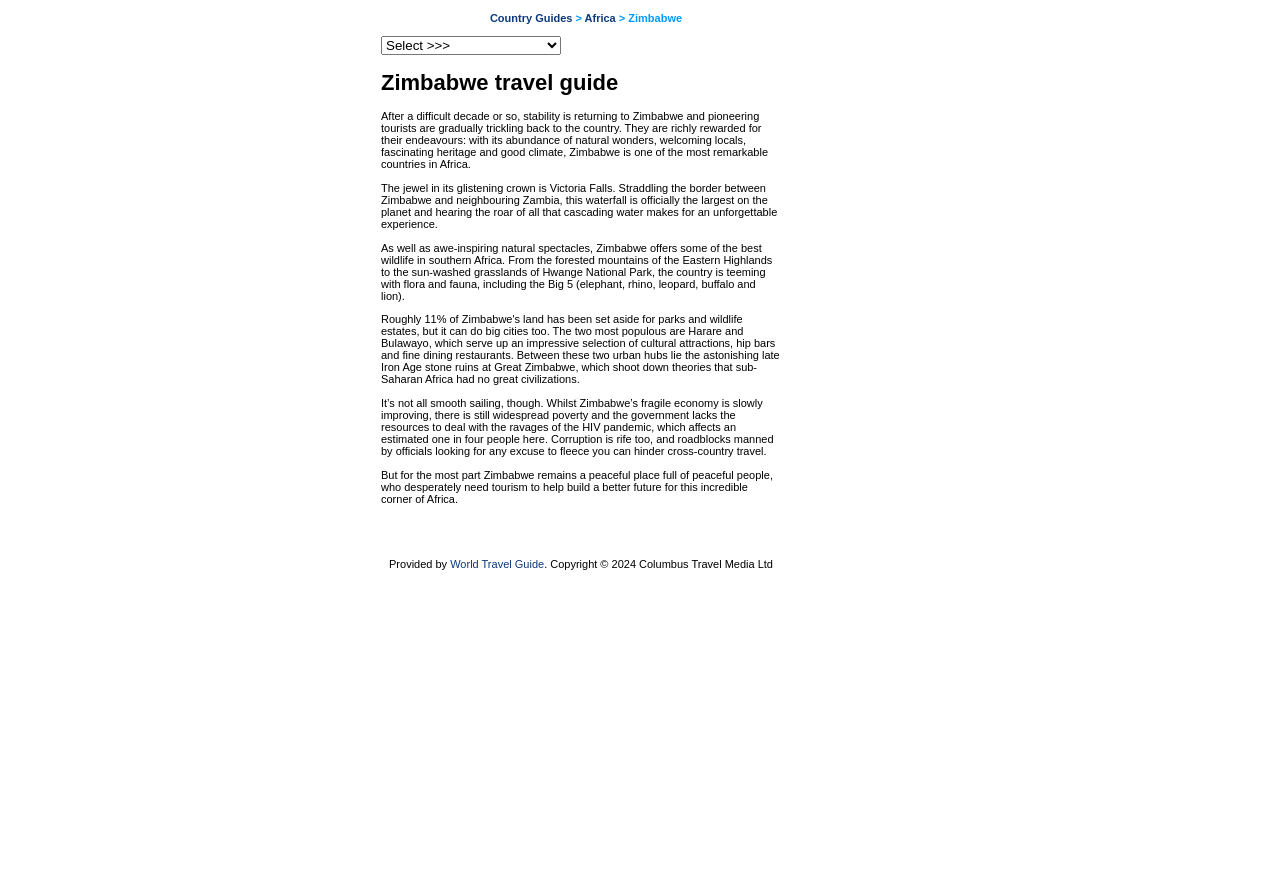What is the country being described?
Provide an in-depth and detailed answer to the question.

The country being described is Zimbabwe, which can be inferred from the text 'Zimbabwe travel guide' and the context of the webpage.